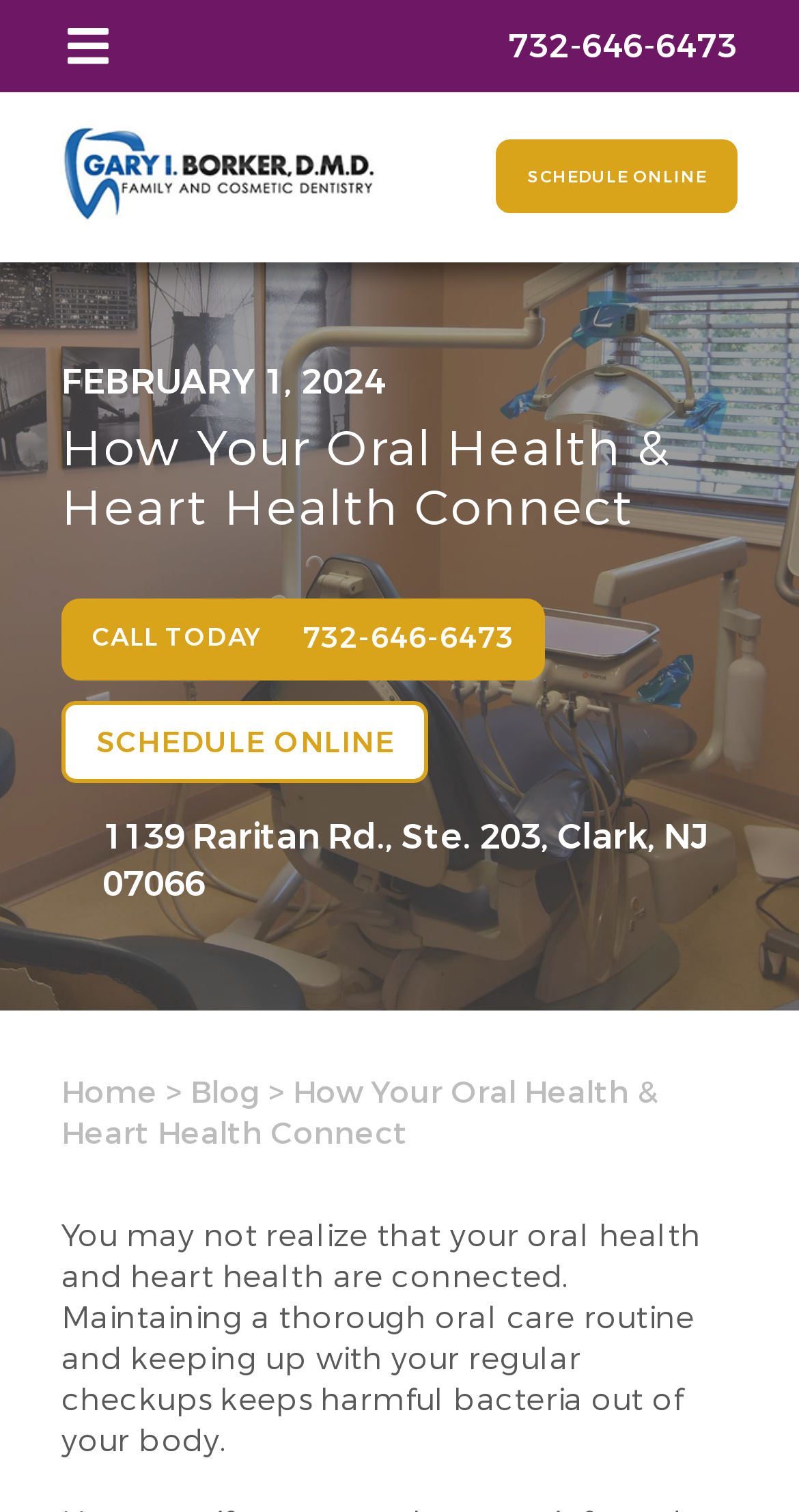Find and generate the main title of the webpage.

How Your Oral Health & Heart Health Connect